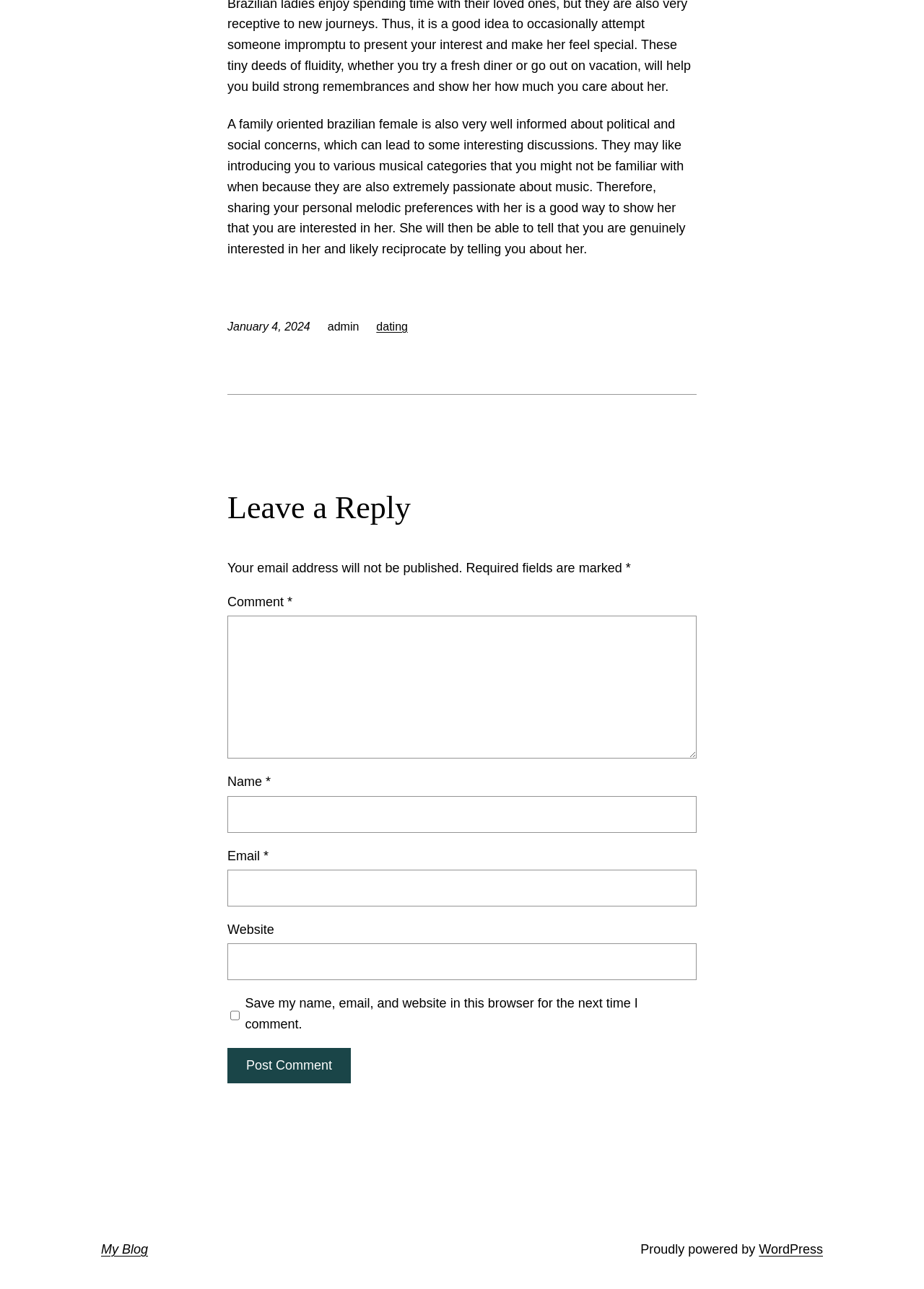Given the element description: "WordPress", predict the bounding box coordinates of the UI element it refers to, using four float numbers between 0 and 1, i.e., [left, top, right, bottom].

[0.821, 0.964, 0.891, 0.975]